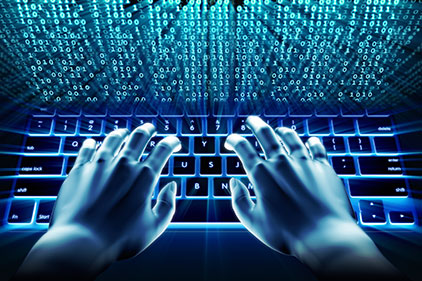What color tone is prominent in the image? Refer to the image and provide a one-word or short phrase answer.

Glowing blue